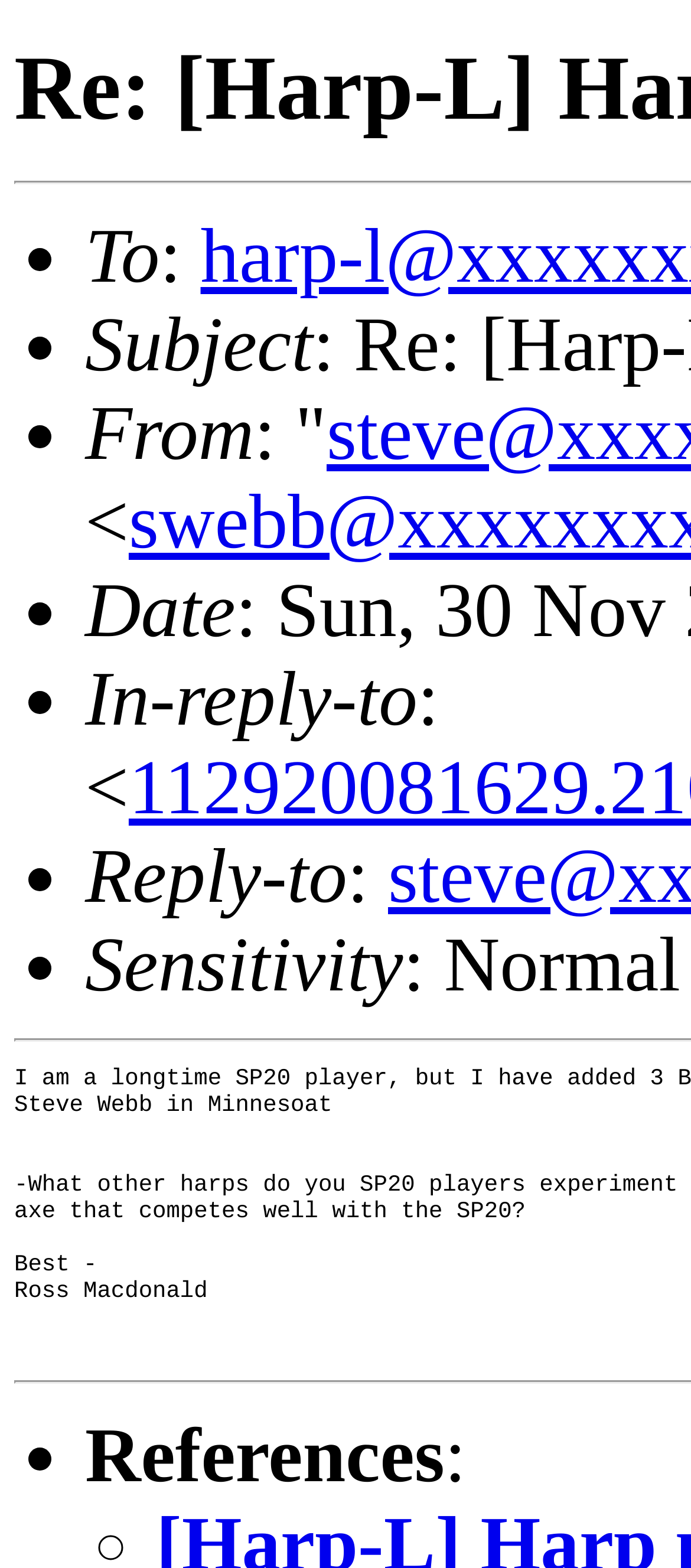Answer the question with a brief word or phrase:
How many ListMarkers are there in the email header?

9